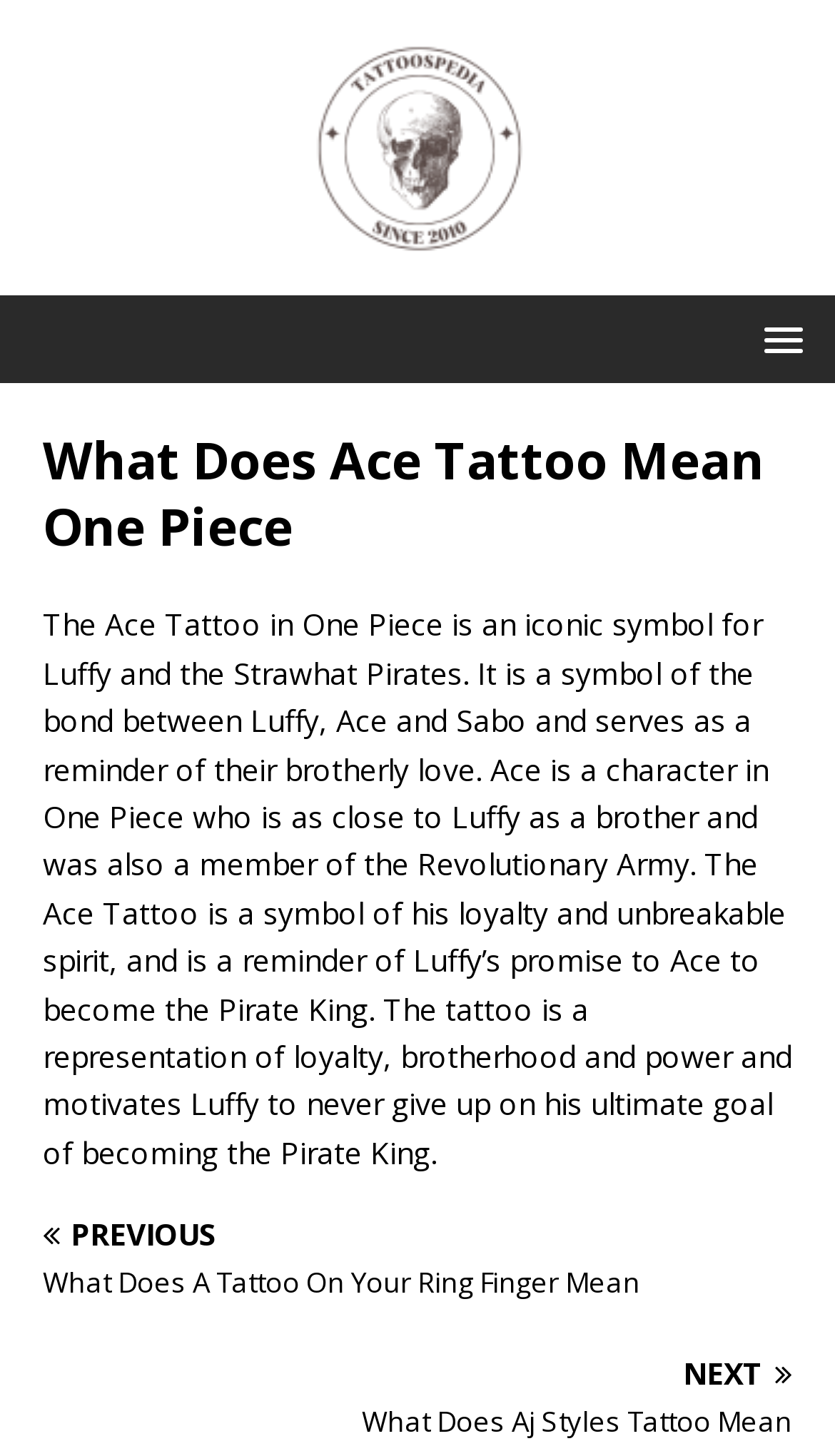Answer the question below with a single word or a brief phrase: 
Who is Ace in One Piece?

A character close to Luffy as a brother